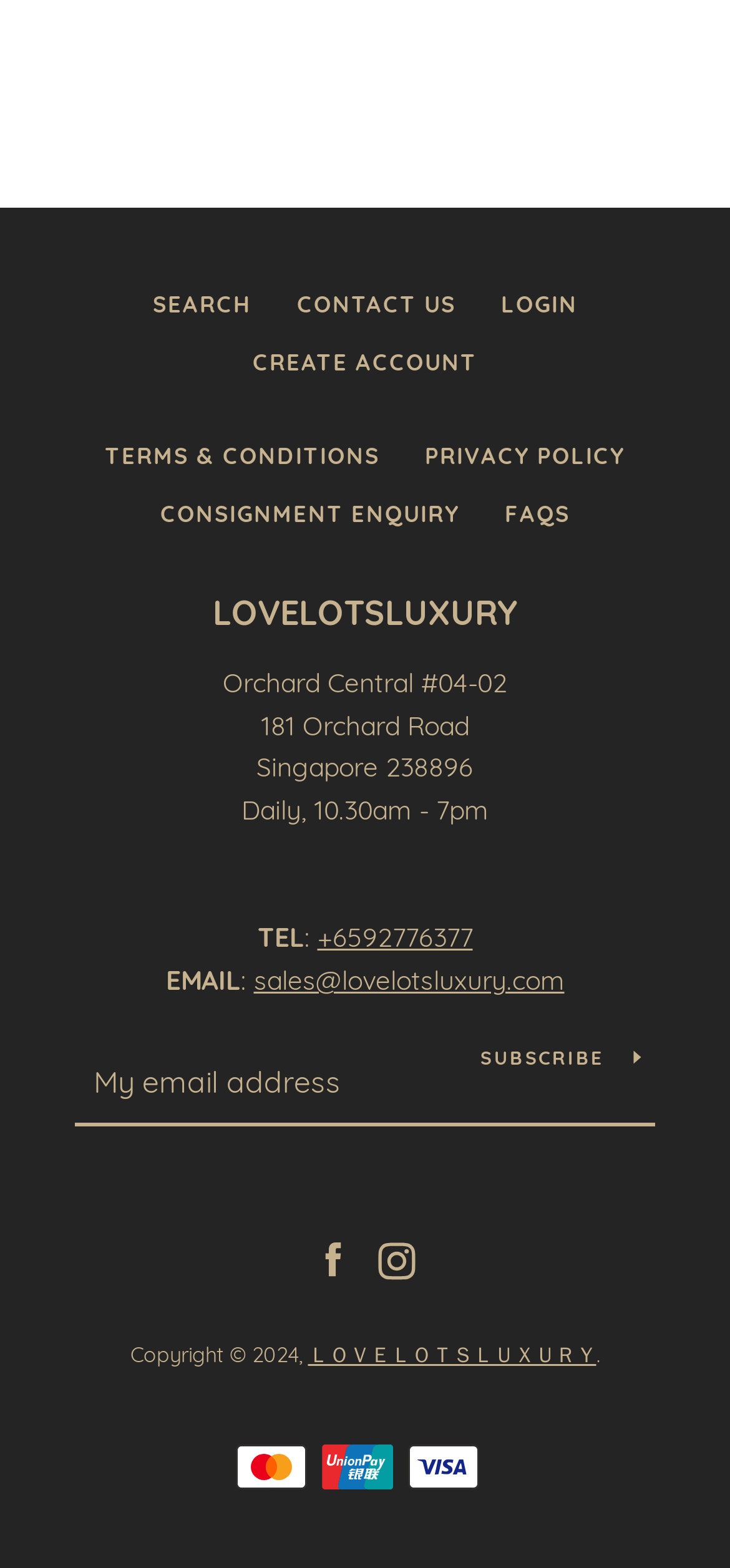What is the phone number of the store?
Provide a detailed and well-explained answer to the question.

The phone number of the store can be found in the link element with the text '+6592776377' at coordinates [0.435, 0.588, 0.647, 0.609]. It is located next to the 'TEL' label.